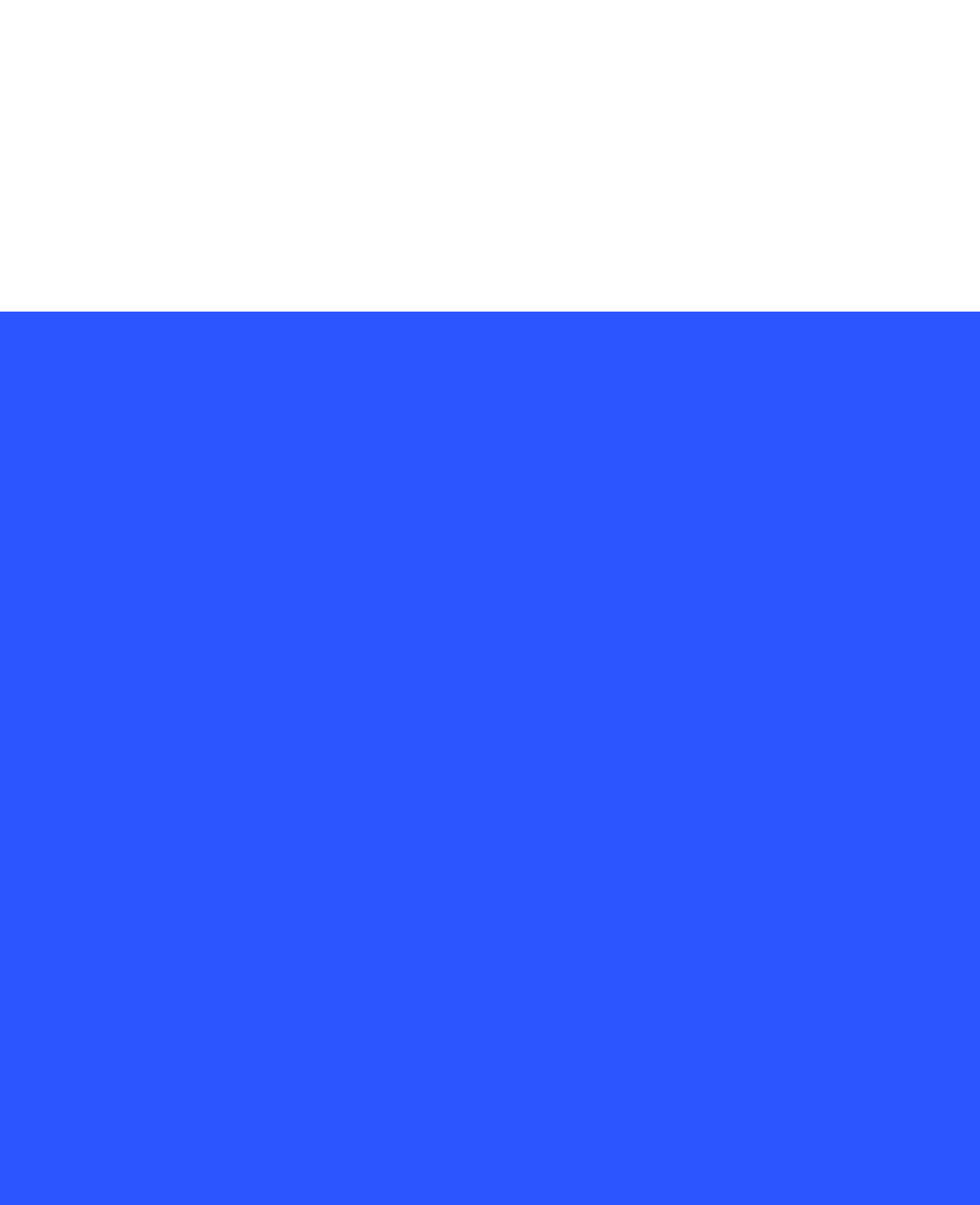Provide the bounding box coordinates of the section that needs to be clicked to accomplish the following instruction: "View terms and conditions."

[0.583, 0.196, 0.891, 0.222]